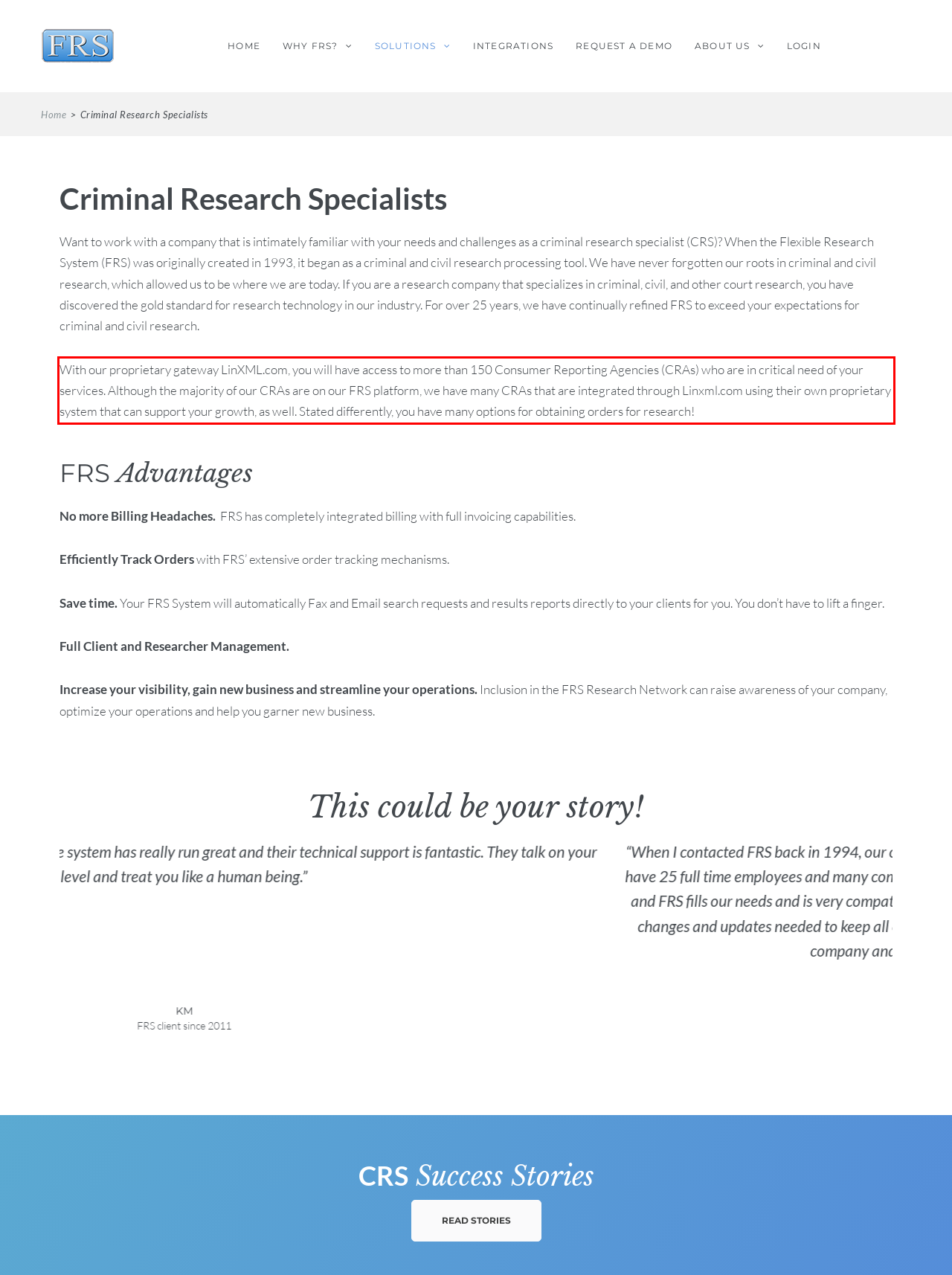Please use OCR to extract the text content from the red bounding box in the provided webpage screenshot.

With our proprietary gateway LinXML.com, you will have access to more than 150 Consumer Reporting Agencies (CRAs) who are in critical need of your services. Although the majority of our CRAs are on our FRS platform, we have many CRAs that are integrated through Linxml.com using their own proprietary system that can support your growth, as well. Stated differently, you have many options for obtaining orders for research!